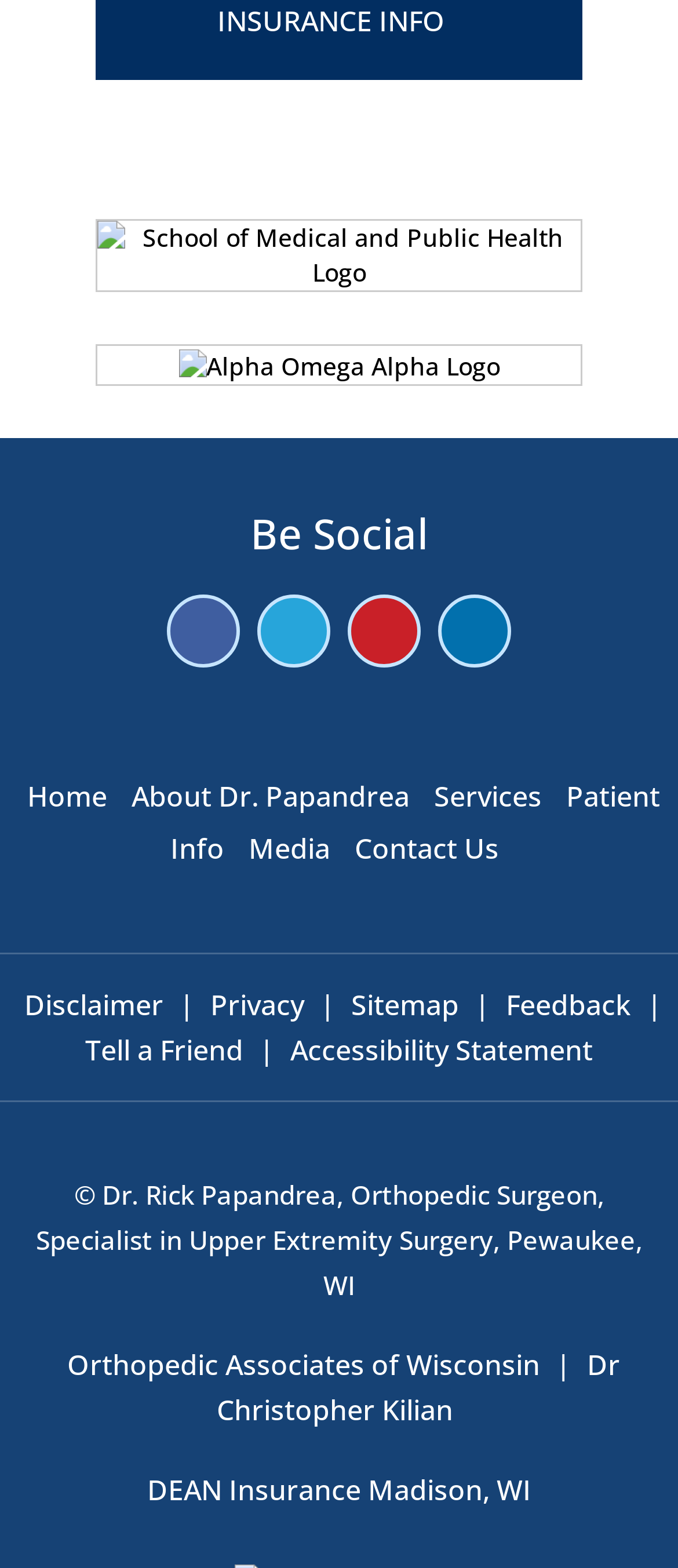Please identify the bounding box coordinates of the element that needs to be clicked to perform the following instruction: "Contact Us".

[0.51, 0.528, 0.749, 0.553]